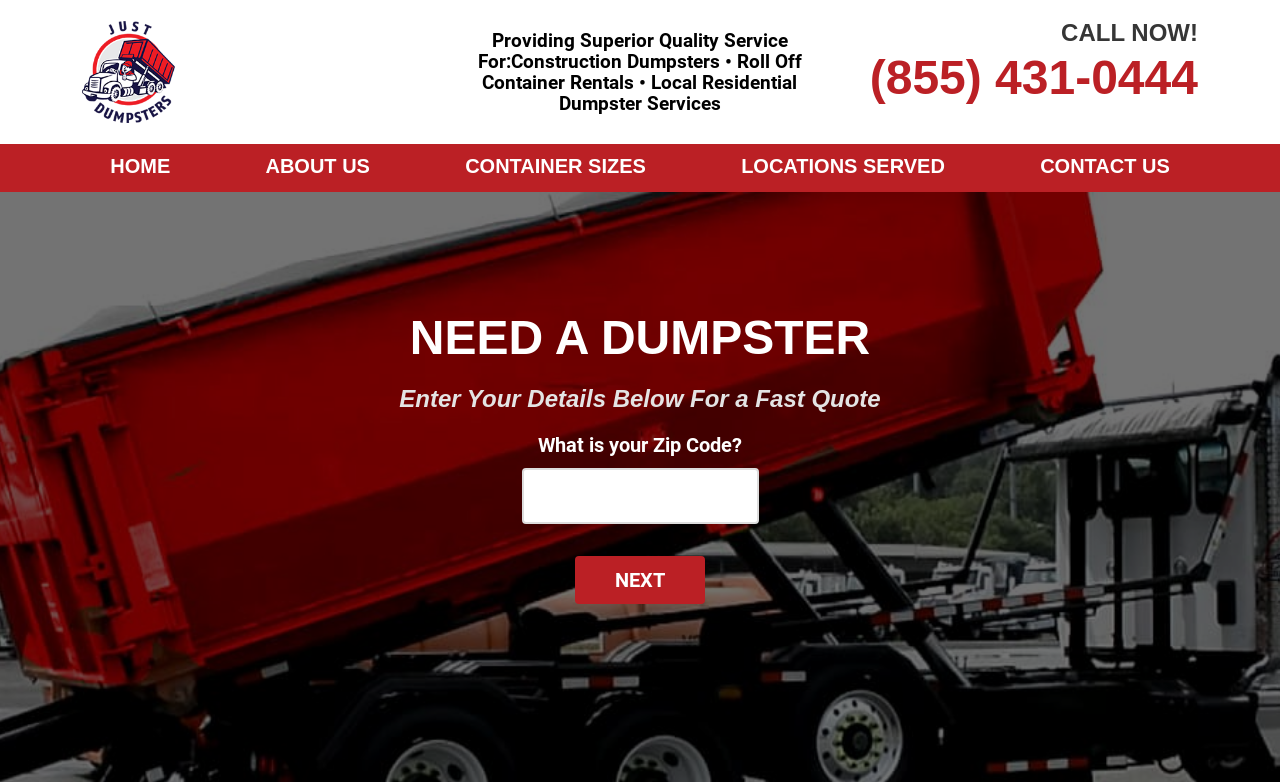Locate the bounding box coordinates of the area where you should click to accomplish the instruction: "Check the 'TAG ARCHIVES: GOOGLE'".

None